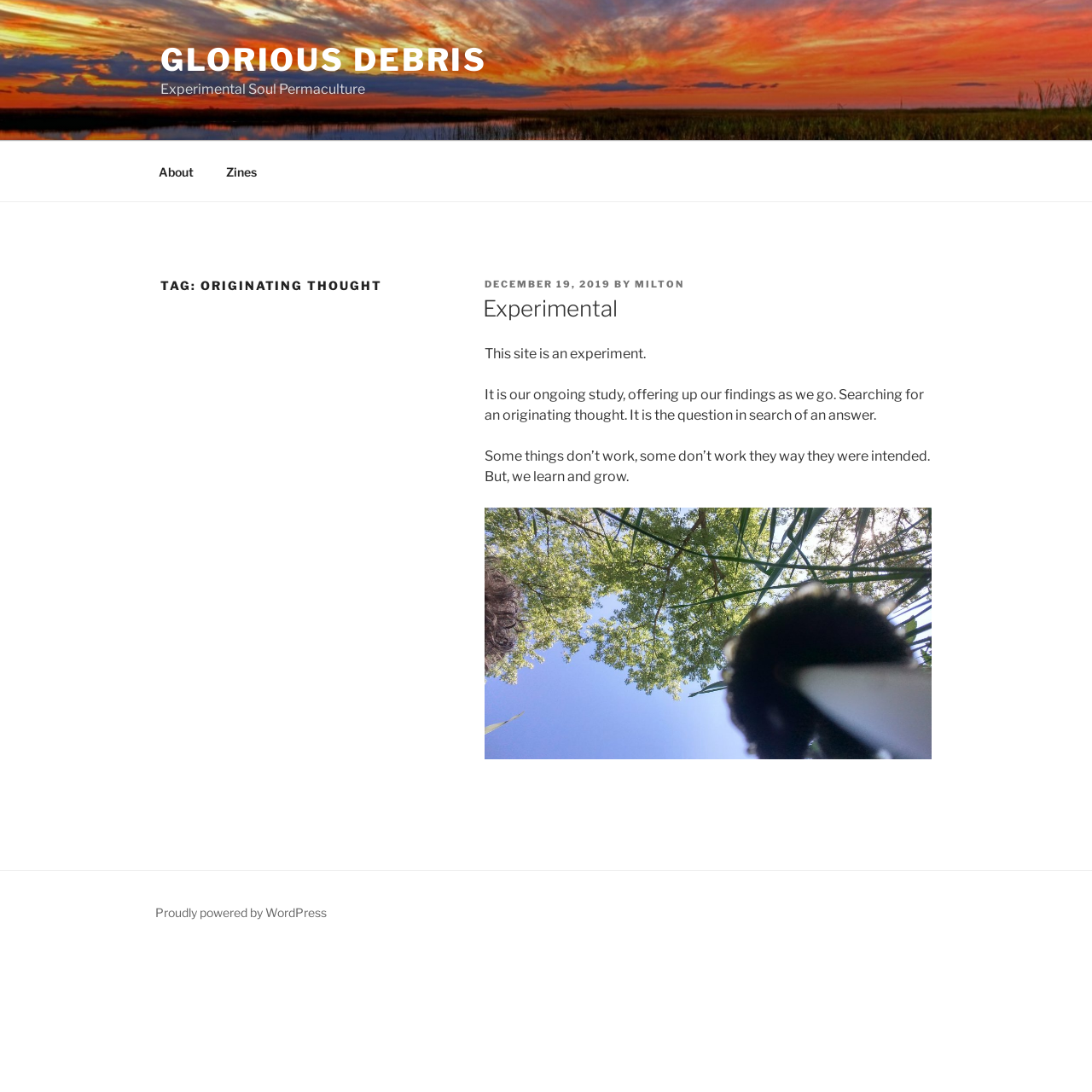Please extract the webpage's main title and generate its text content.

TAG: ORIGINATING THOUGHT